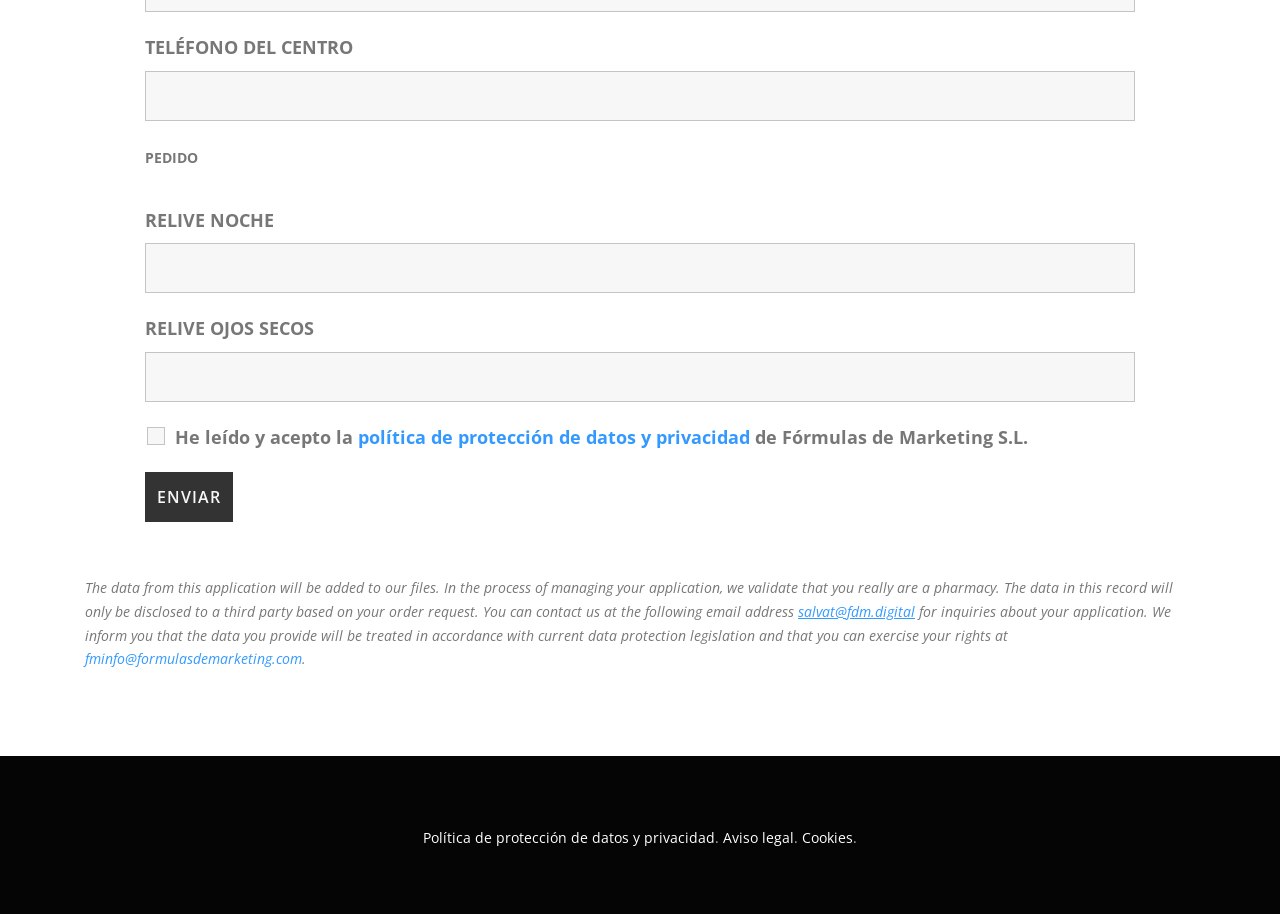Provide a one-word or short-phrase answer to the question:
What is the email address for inquiries about the application?

salvat@fdm.digital